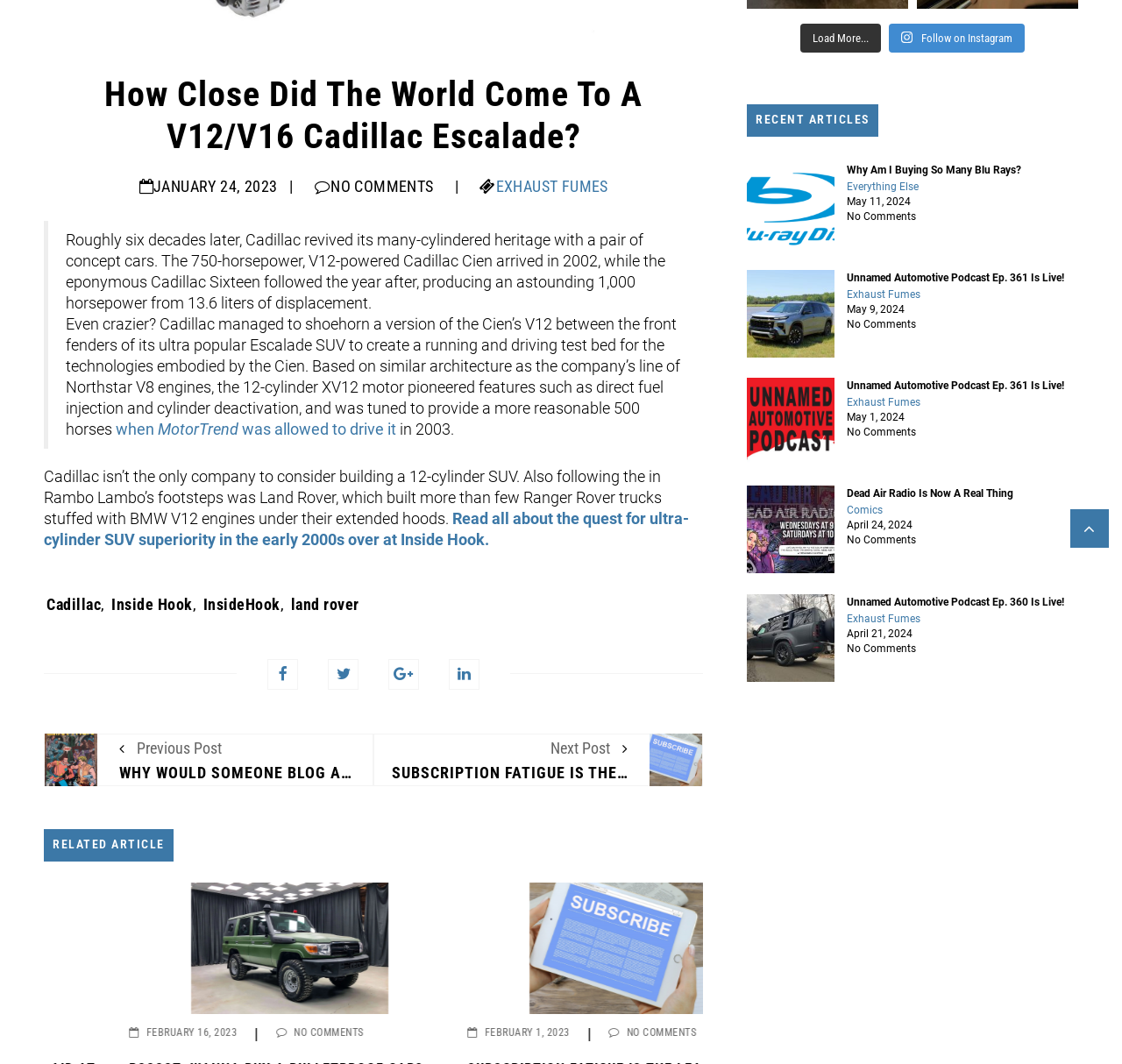Determine the bounding box for the HTML element described here: "Inside Hook". The coordinates should be given as [left, top, right, bottom] with each number being a float between 0 and 1.

[0.099, 0.56, 0.171, 0.577]